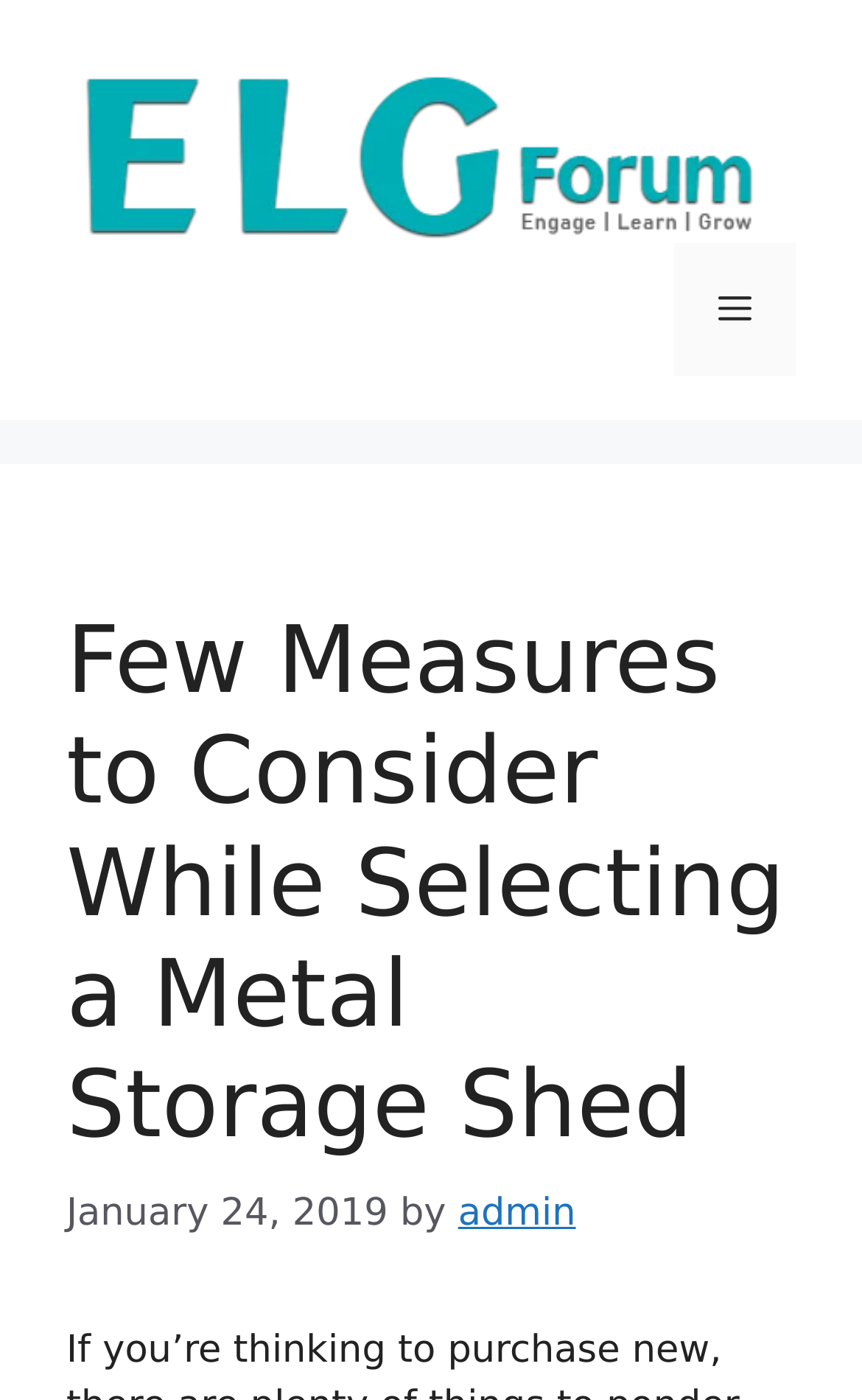Find the bounding box coordinates corresponding to the UI element with the description: "Menu". The coordinates should be formatted as [left, top, right, bottom], with values as floats between 0 and 1.

[0.782, 0.173, 0.923, 0.268]